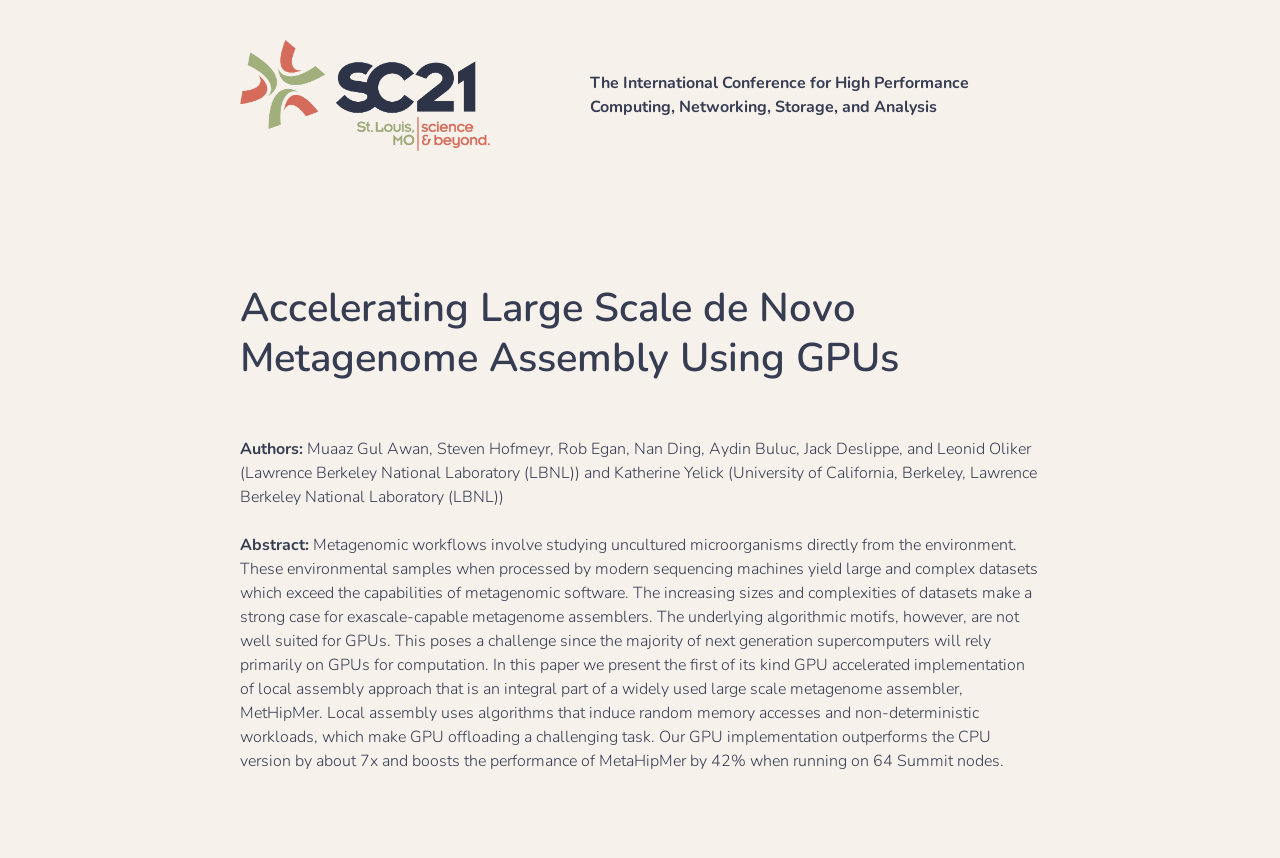What is the conference mentioned in the webpage?
Please respond to the question with a detailed and thorough explanation.

I found this answer by looking at the static text element with the bounding box coordinates [0.461, 0.084, 0.757, 0.137], which contains the text 'The International Conference for High Performance Computing, Networking, Storage, and Analysis'.